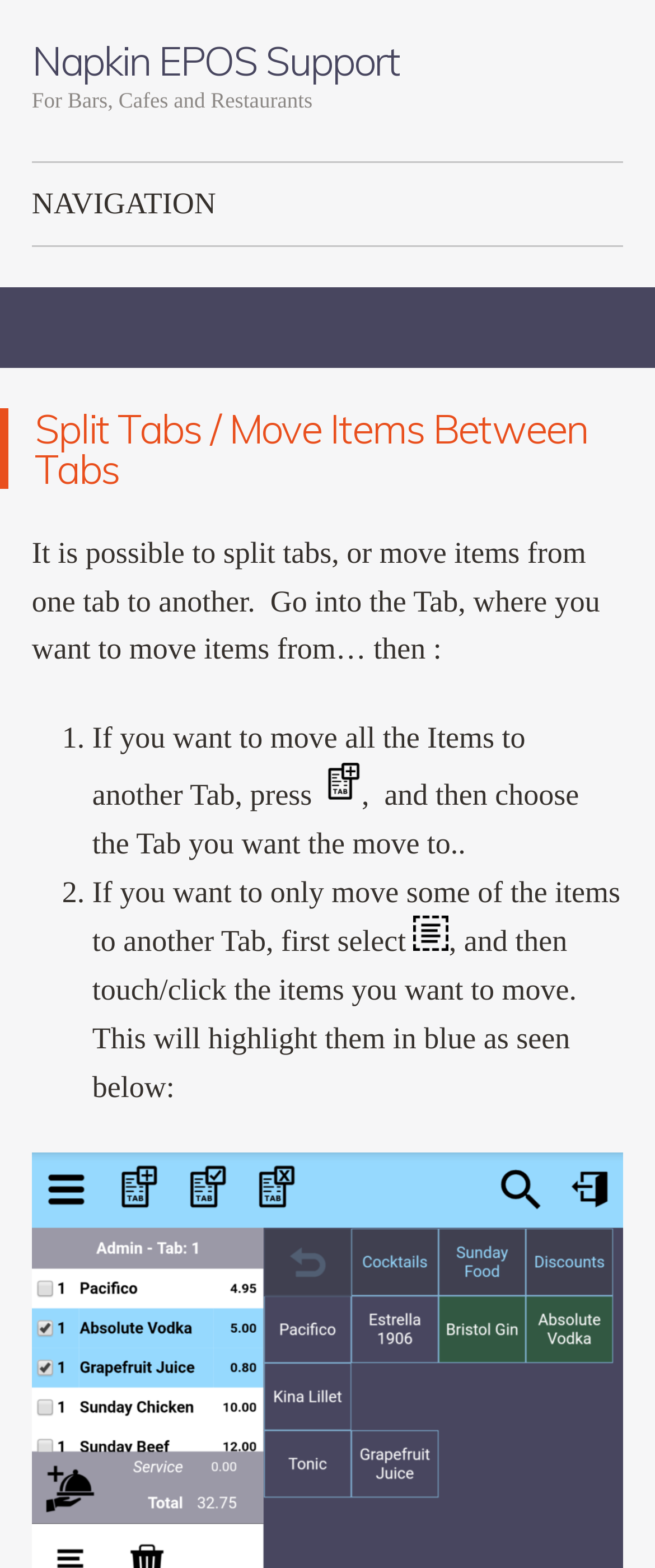What is the purpose of splitting tabs?
Please analyze the image and answer the question with as much detail as possible.

Based on the webpage, it is possible to split tabs, which allows customers to store their orders and add to them over time. This feature provides flexibility in managing customer orders.